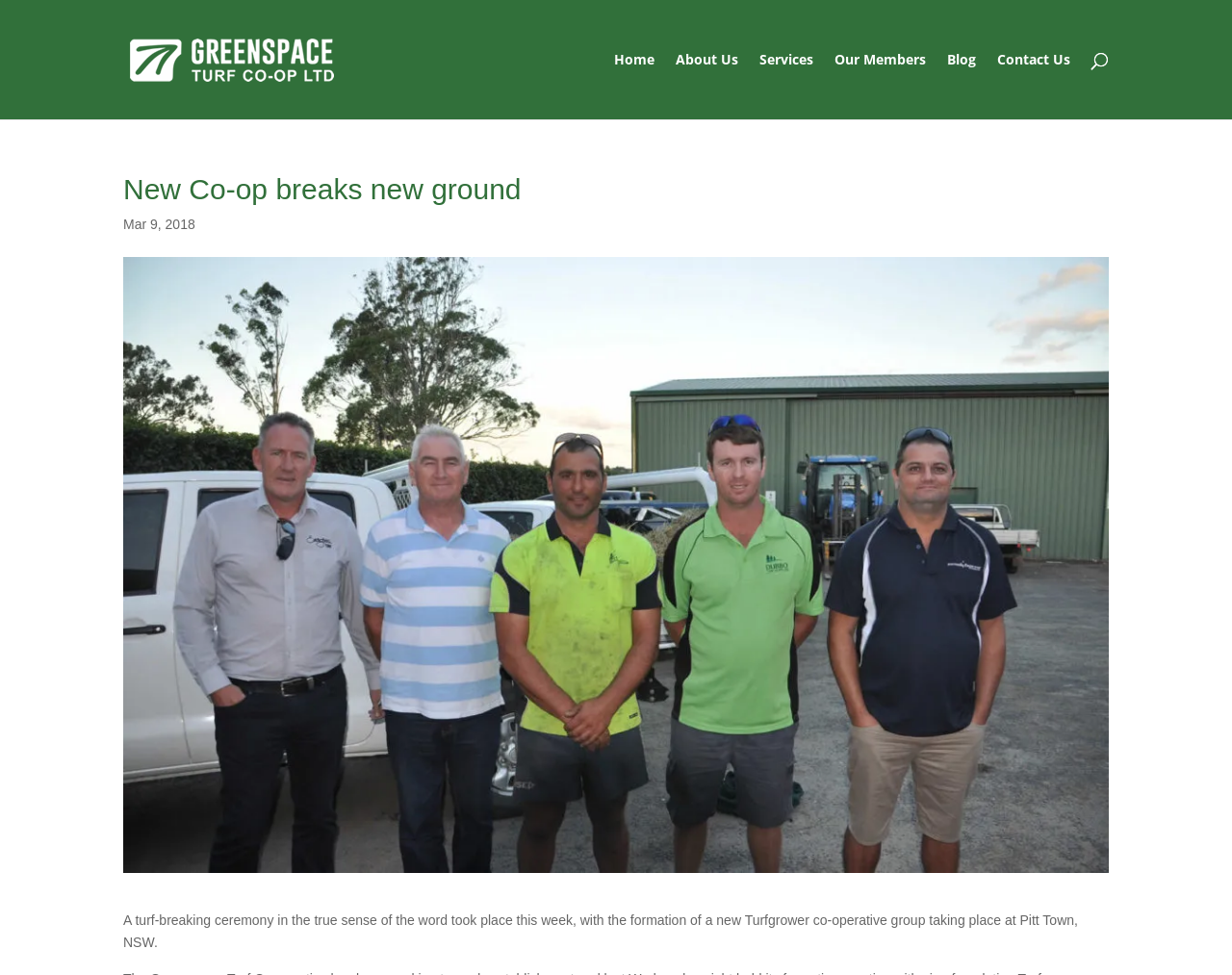What is the location of the new Turfgrower co-operative group?
Please answer the question with a single word or phrase, referencing the image.

Pitt Town, NSW